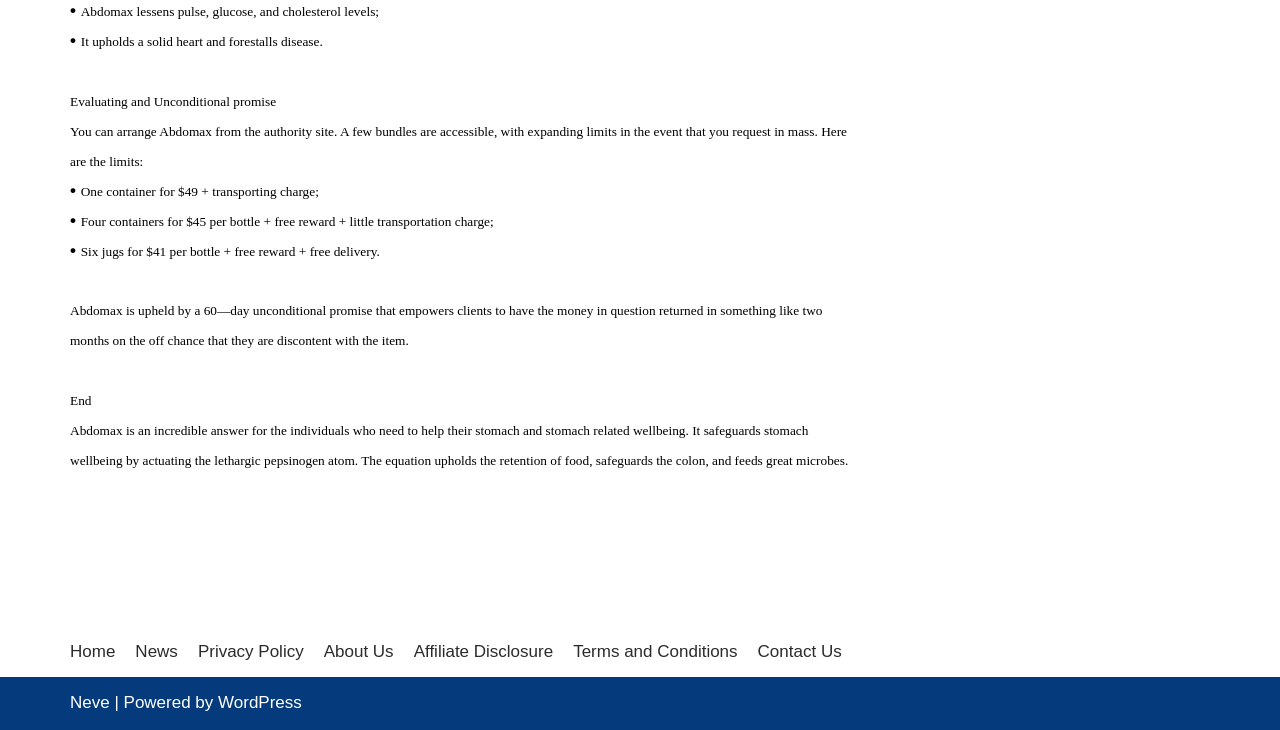Given the description "News", provide the bounding box coordinates of the corresponding UI element.

[0.106, 0.874, 0.139, 0.911]